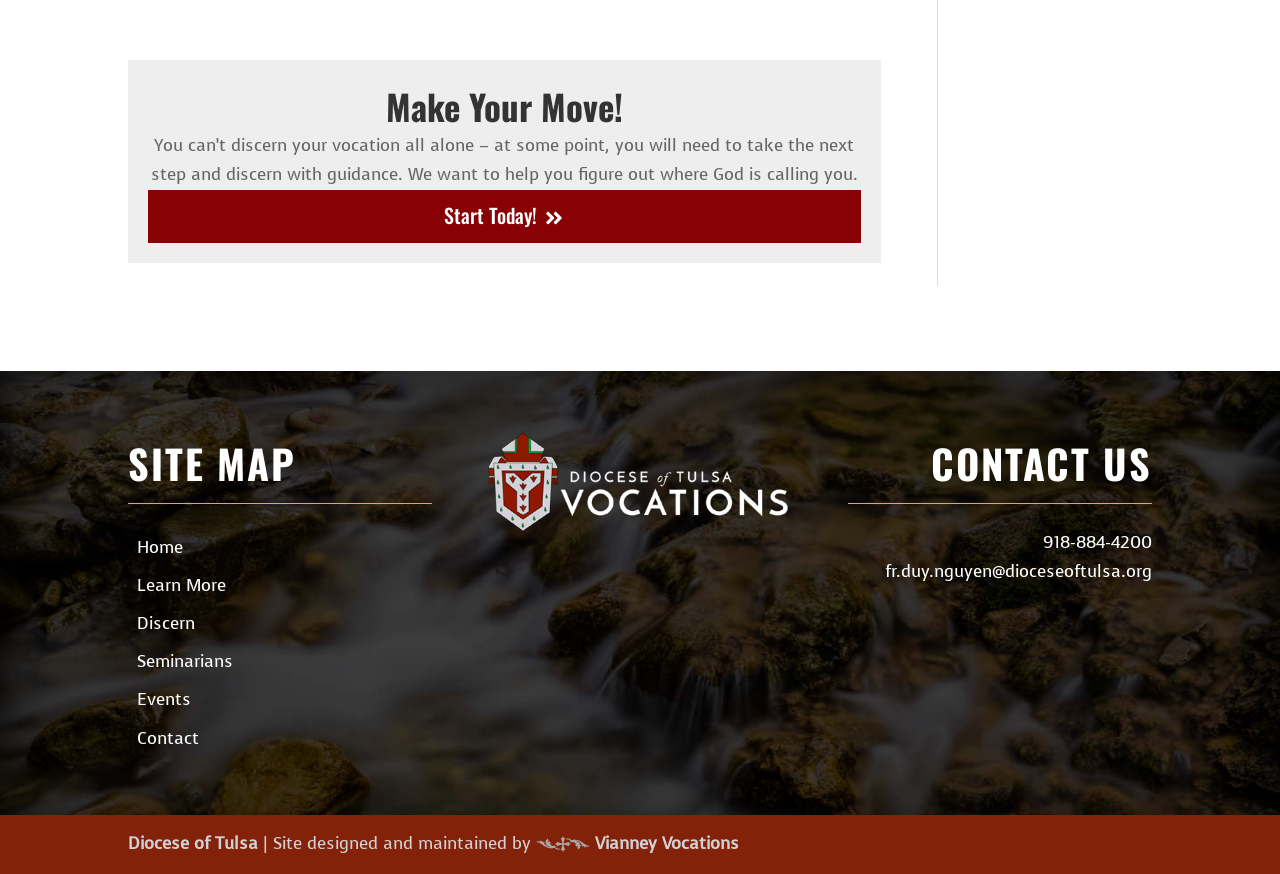Respond to the following question using a concise word or phrase: 
How many headings are there on the webpage?

3